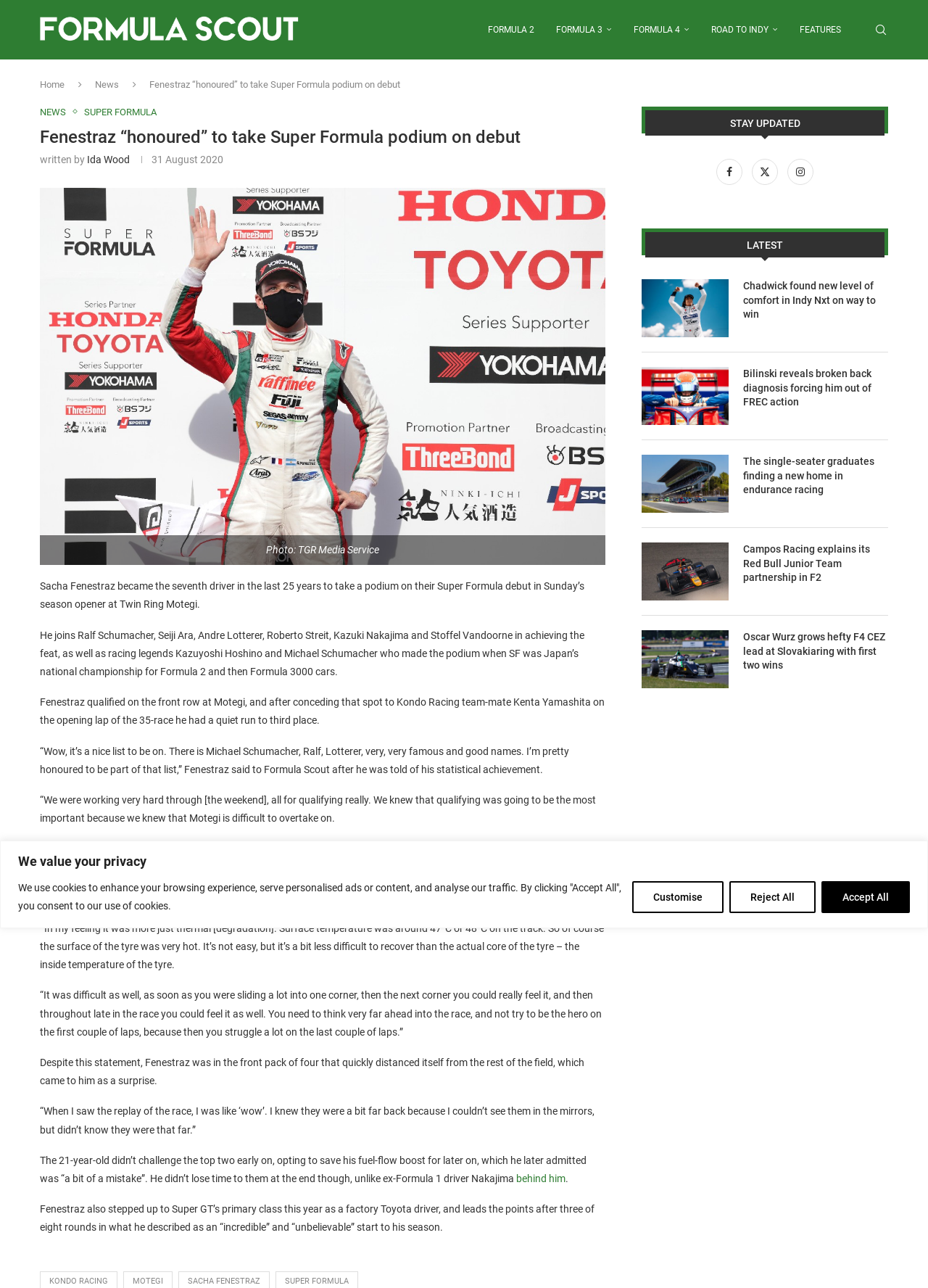What is the main heading displayed on the webpage? Please provide the text.

Fenestraz “honoured” to take Super Formula podium on debut